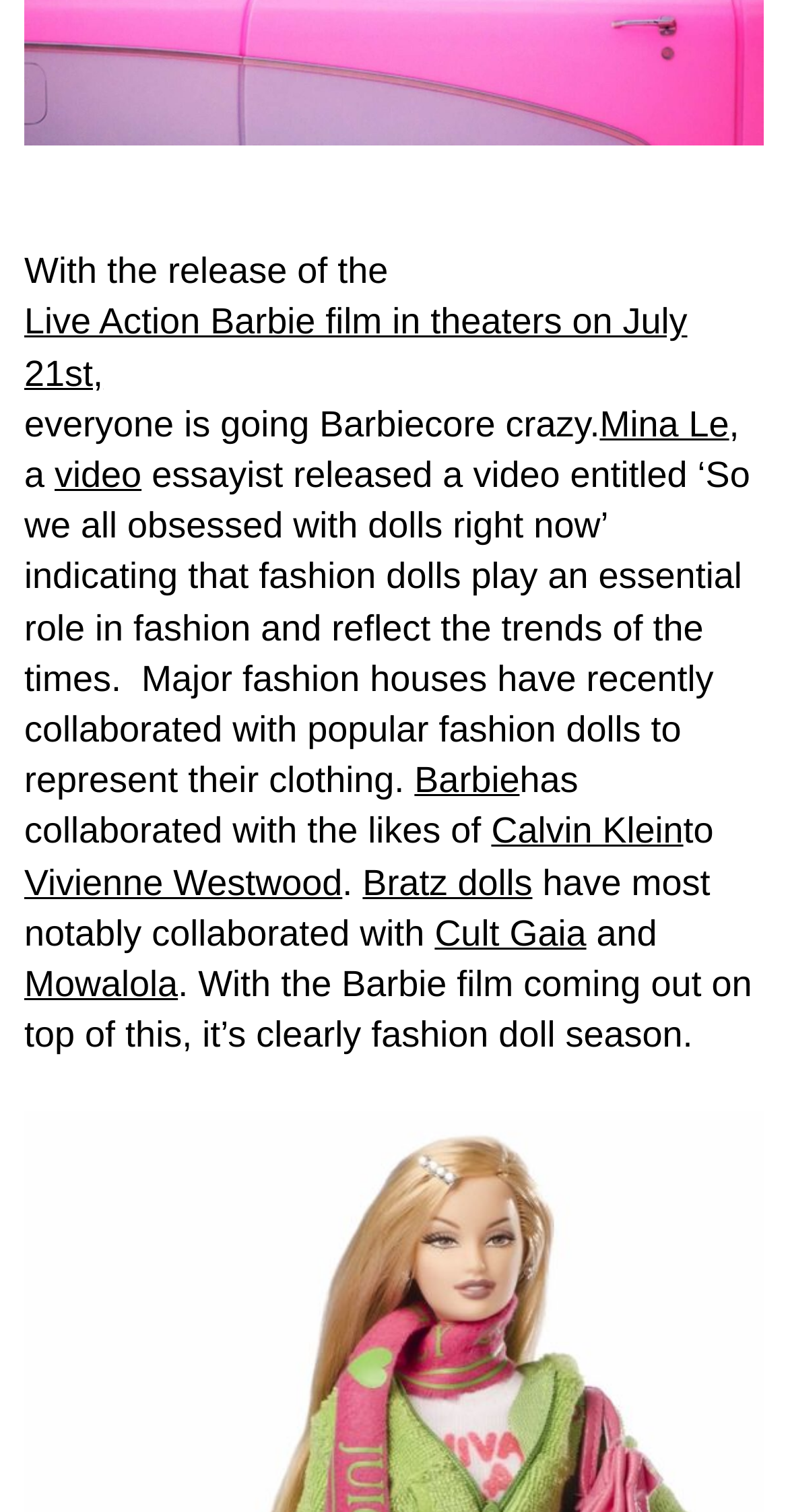What is the current season according to the article?
Please respond to the question with a detailed and thorough explanation.

The article concludes that with the Barbie film coming out on top of the current trend of fashion dolls, it's clearly fashion doll season.